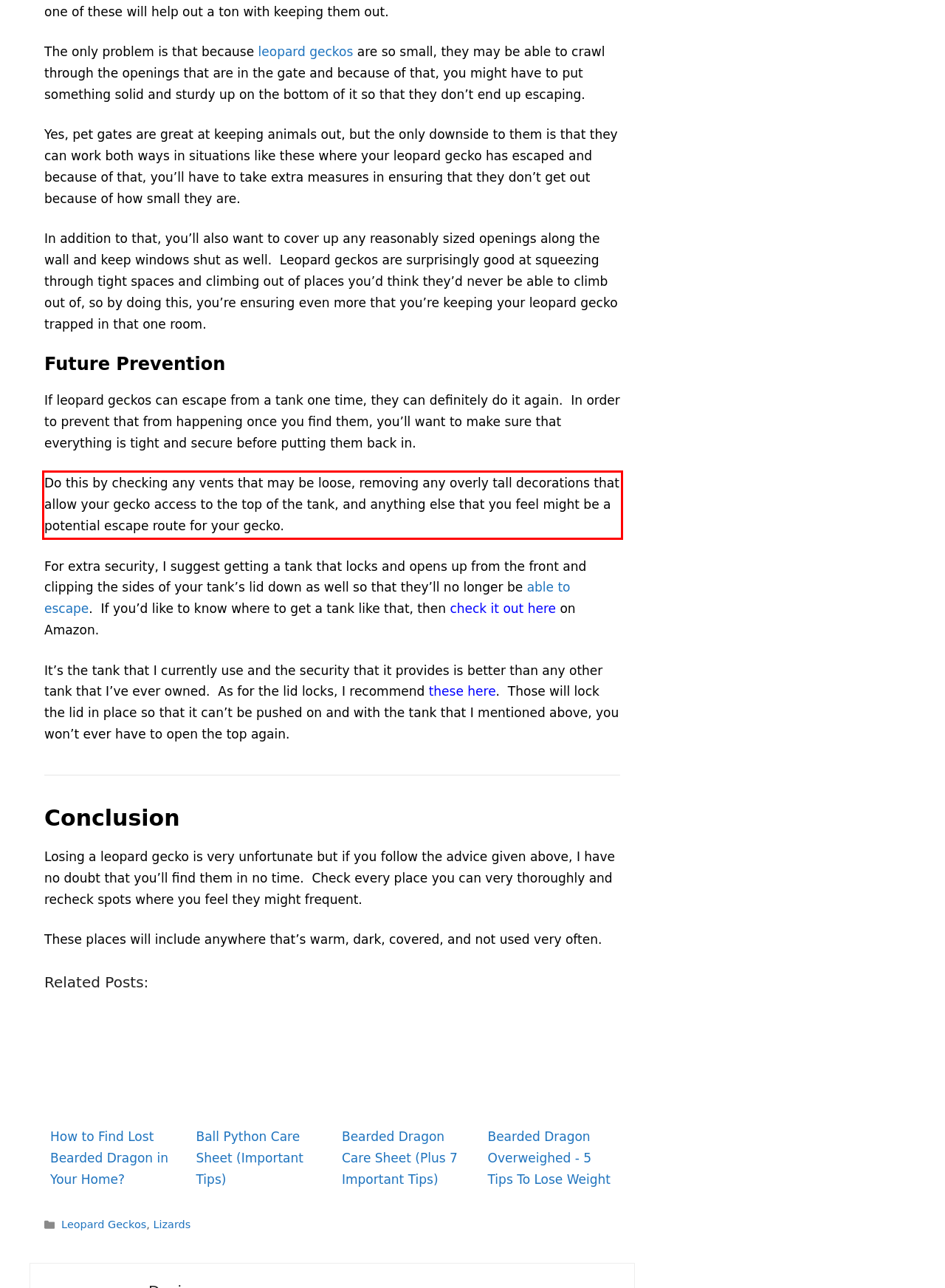Within the screenshot of a webpage, identify the red bounding box and perform OCR to capture the text content it contains.

Do this by checking any vents that may be loose, removing any overly tall decorations that allow your gecko access to the top of the tank, and anything else that you feel might be a potential escape route for your gecko.